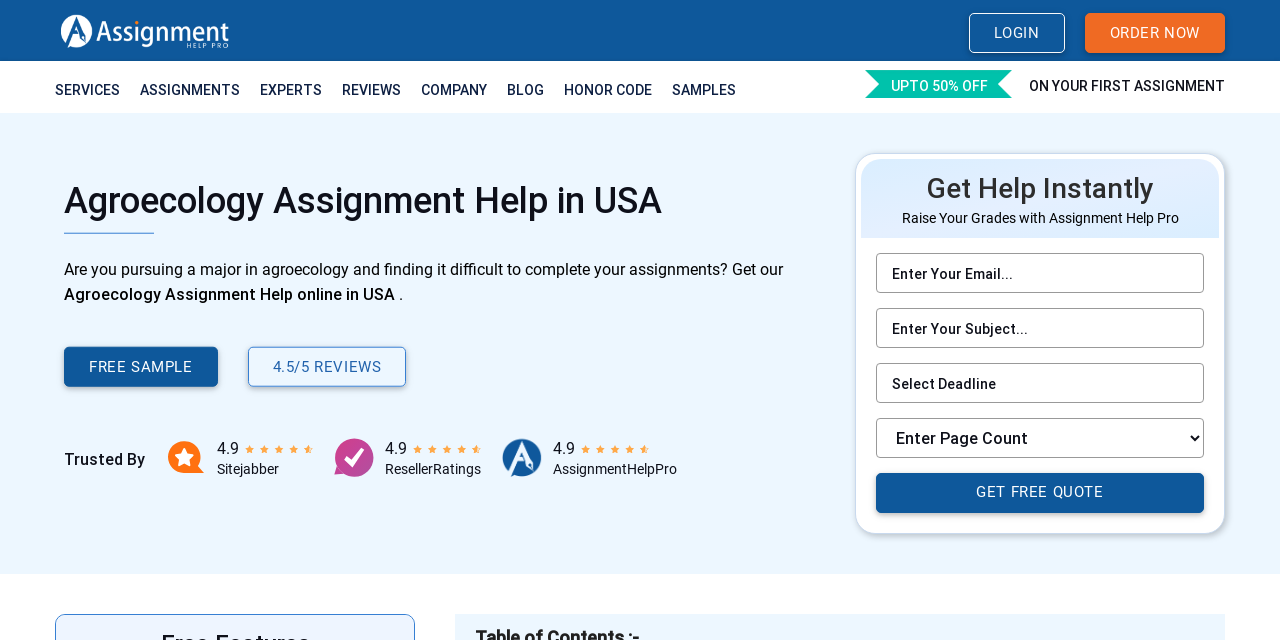What is the discount offered on the first assignment?
From the image, respond using a single word or phrase.

UPTO 50% OFF